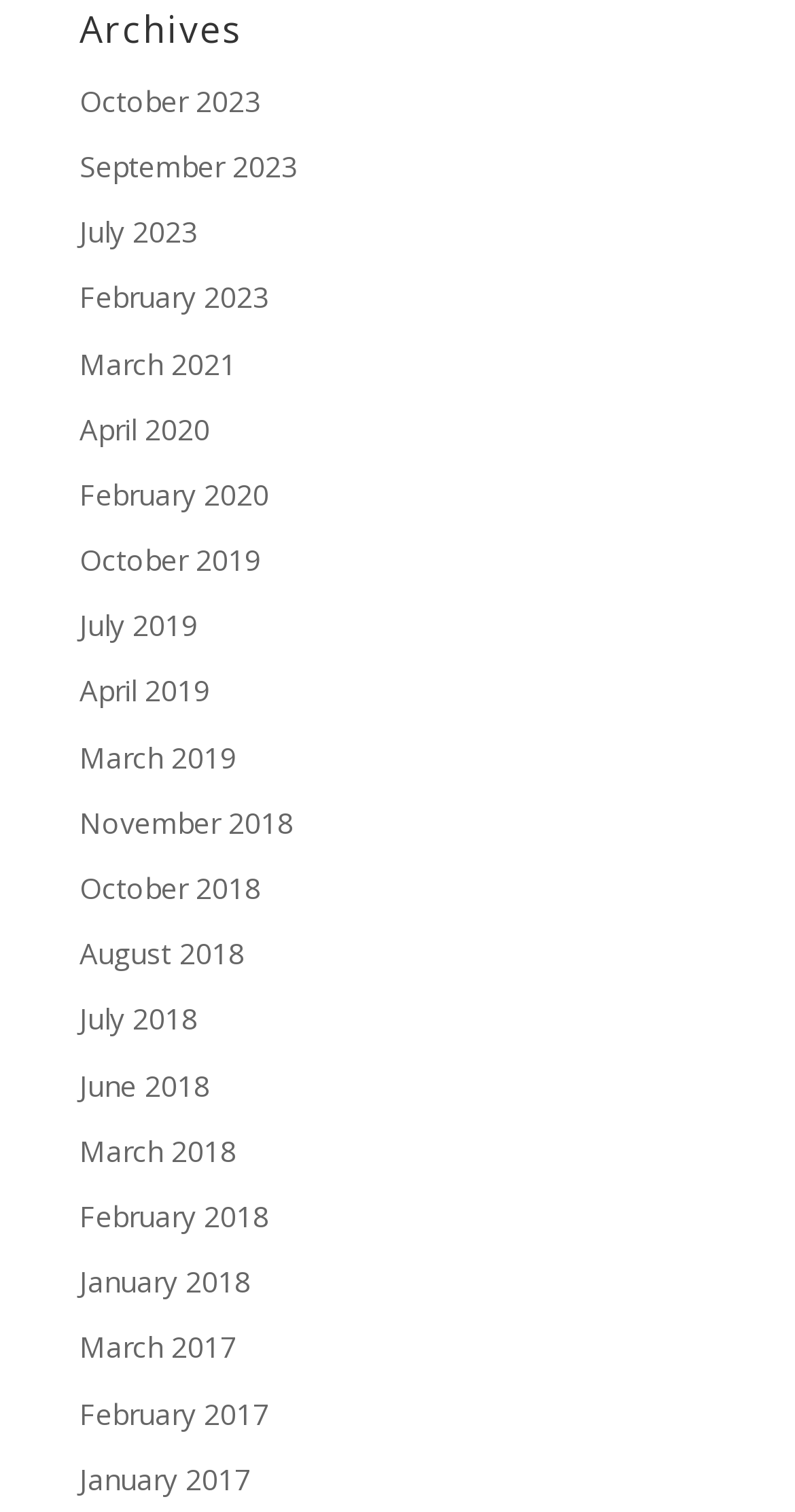How many archives are available for 2018?
Examine the screenshot and reply with a single word or phrase.

5